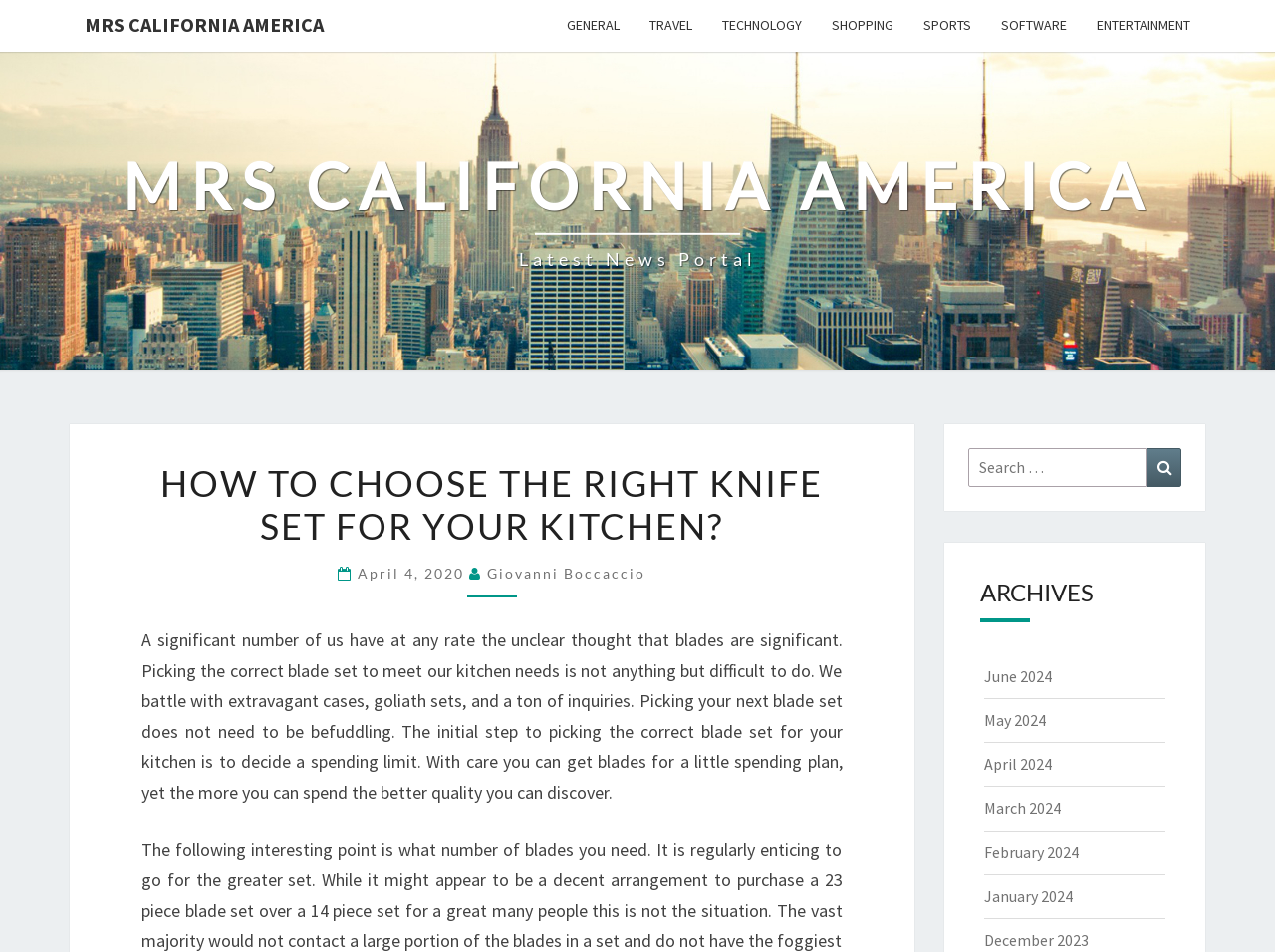Determine the coordinates of the bounding box for the clickable area needed to execute this instruction: "View the 'June 2024' archives".

[0.771, 0.7, 0.825, 0.72]